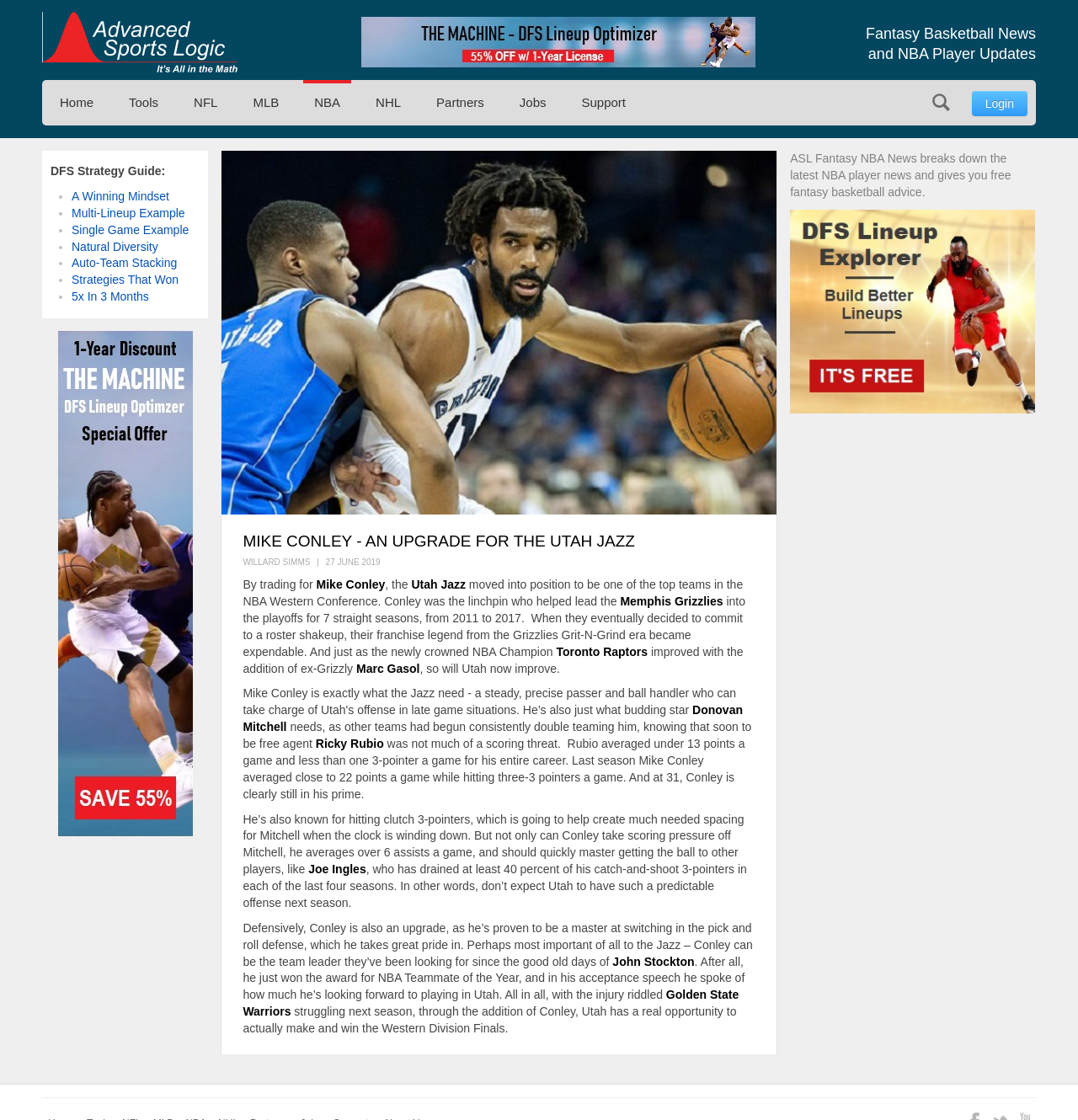Determine the bounding box coordinates of the clickable element to complete this instruction: "Click on the 'MIKE CONLEY - AN UPGRADE FOR THE UTAH JAZZ' heading". Provide the coordinates in the format of four float numbers between 0 and 1, [left, top, right, bottom].

[0.225, 0.475, 0.701, 0.493]